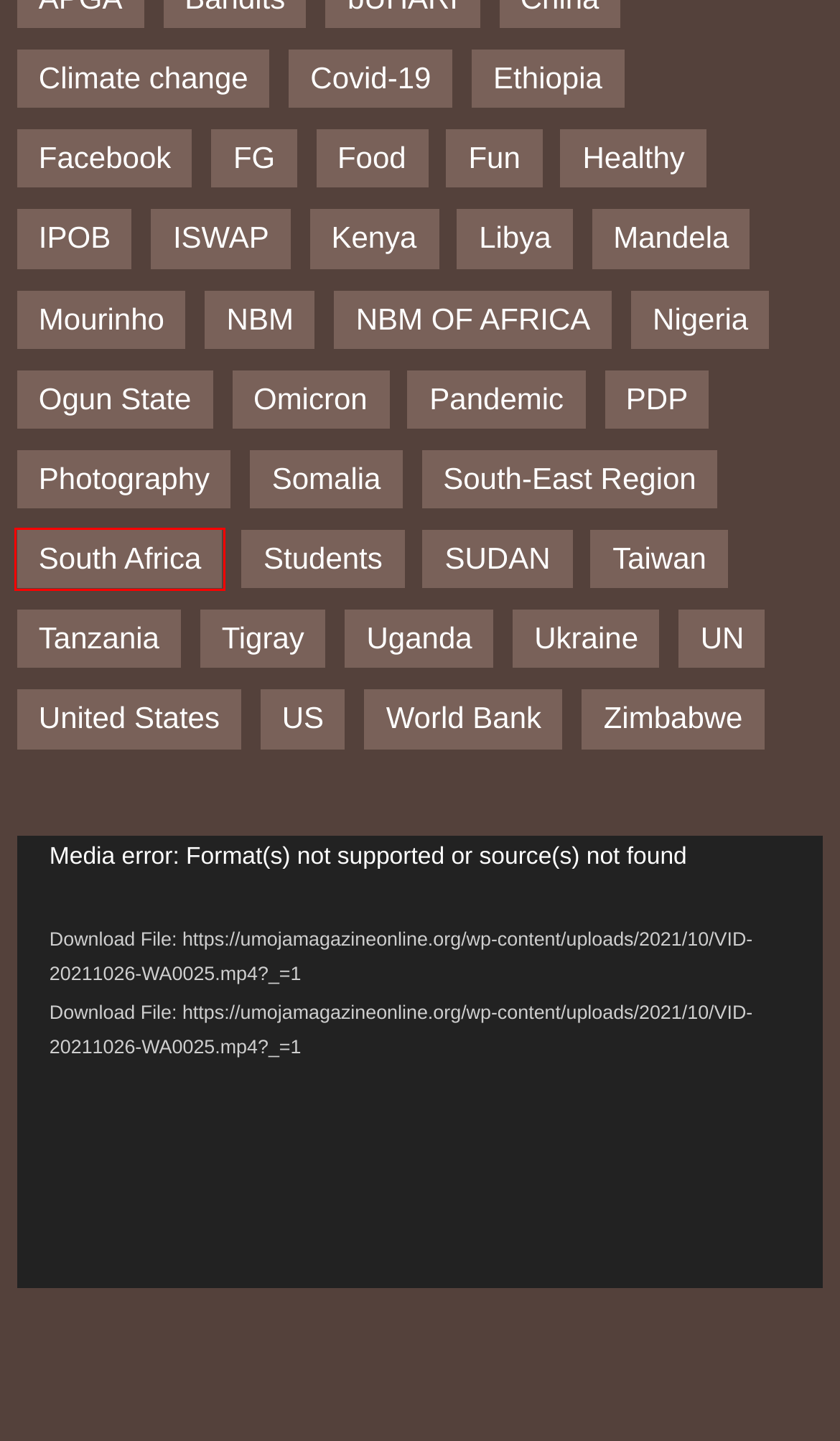You are given a screenshot depicting a webpage with a red bounding box around a UI element. Select the description that best corresponds to the new webpage after clicking the selected element. Here are the choices:
A. South Africa – Umoja Magazine Online
B. NBM – Umoja Magazine Online
C. Pandemic – Umoja Magazine Online
D. ISWAP – Umoja Magazine Online
E. World Bank – Umoja Magazine Online
F. Climate change – Umoja Magazine Online
G. NBM OF AFRICA – Umoja Magazine Online
H. Ukraine – Umoja Magazine Online

A